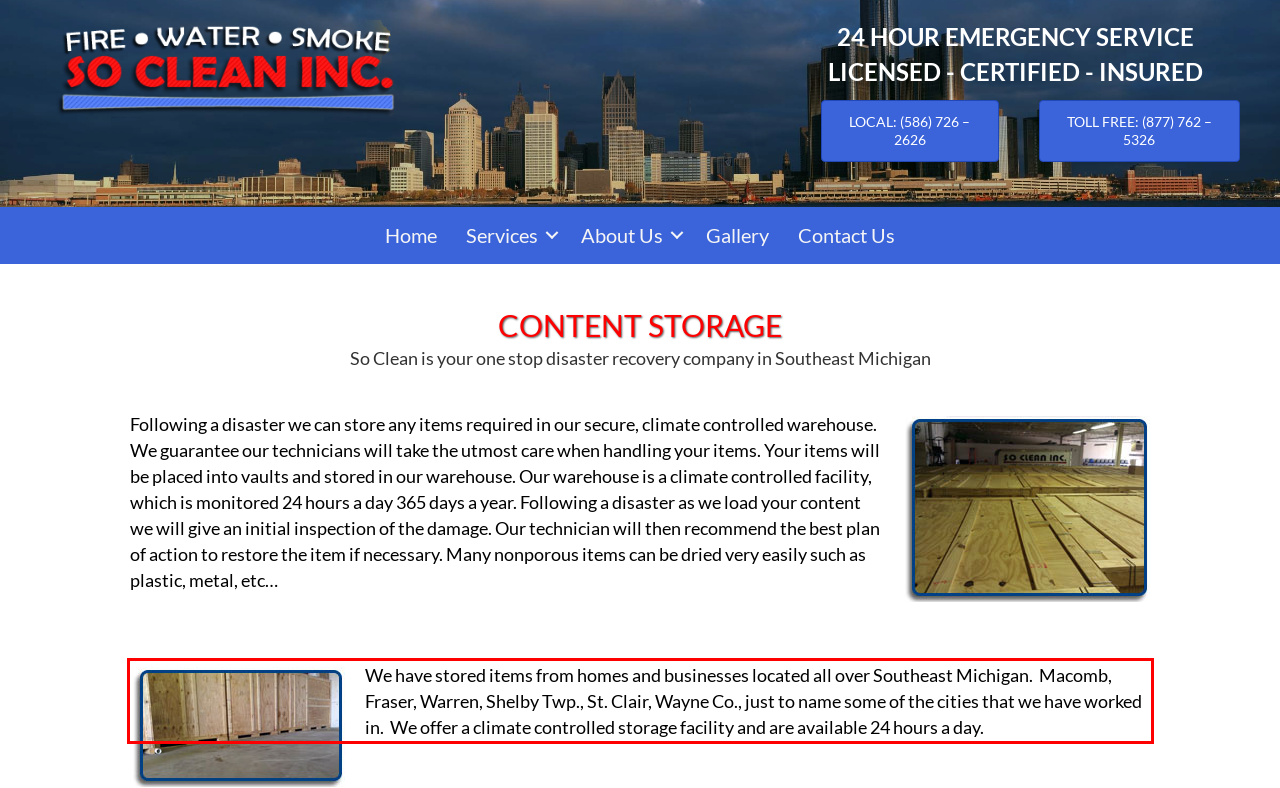Analyze the screenshot of the webpage and extract the text from the UI element that is inside the red bounding box.

We have stored items from homes and businesses located all over Southeast Michigan. Macomb, Fraser, Warren, Shelby Twp., St. Clair, Wayne Co., just to name some of the cities that we have worked in. We offer a climate controlled storage facility and are available 24 hours a day.